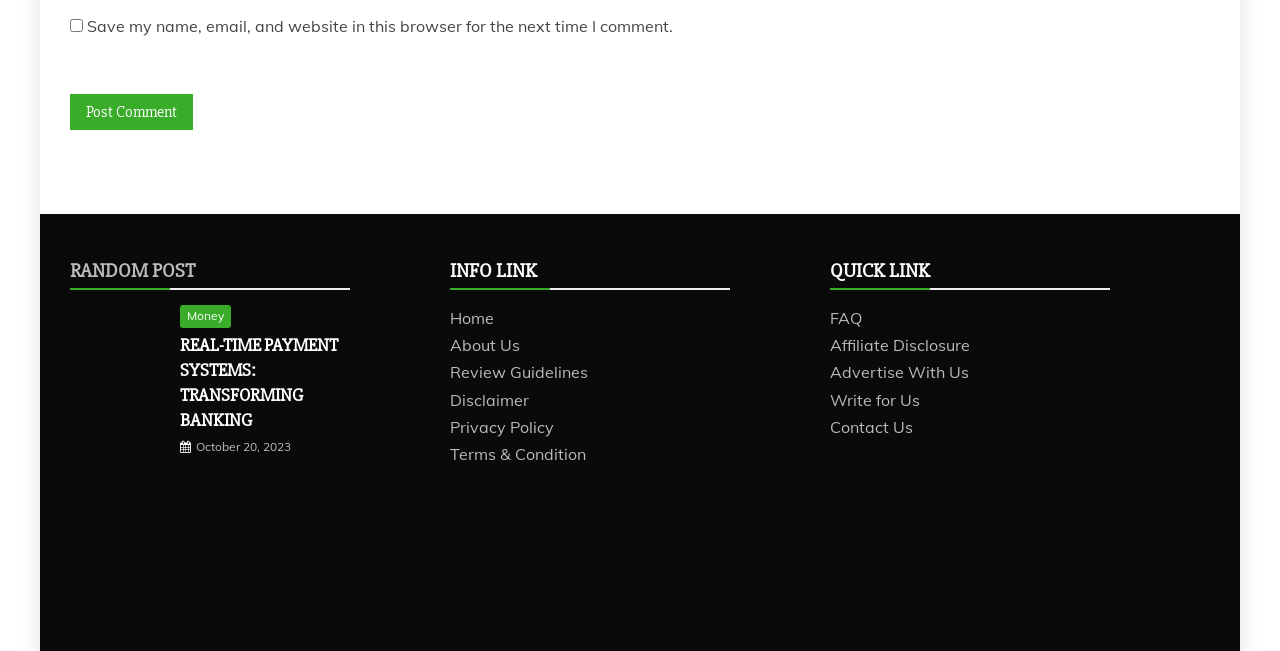What is the topic of the article?
Use the screenshot to answer the question with a single word or phrase.

Real-time payment systems